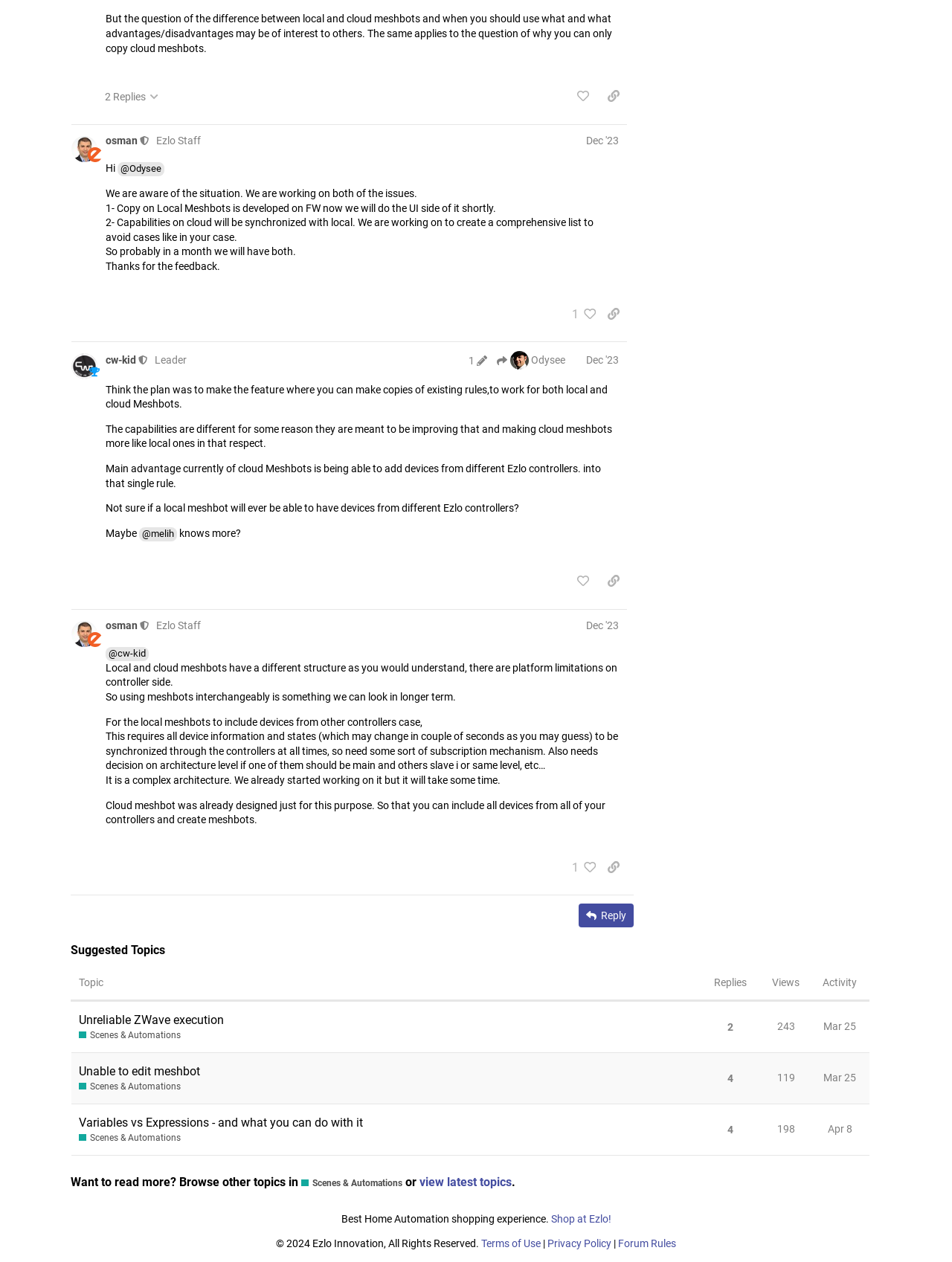What is the topic of post #4?
Answer the question using a single word or phrase, according to the image.

Local and cloud meshbots